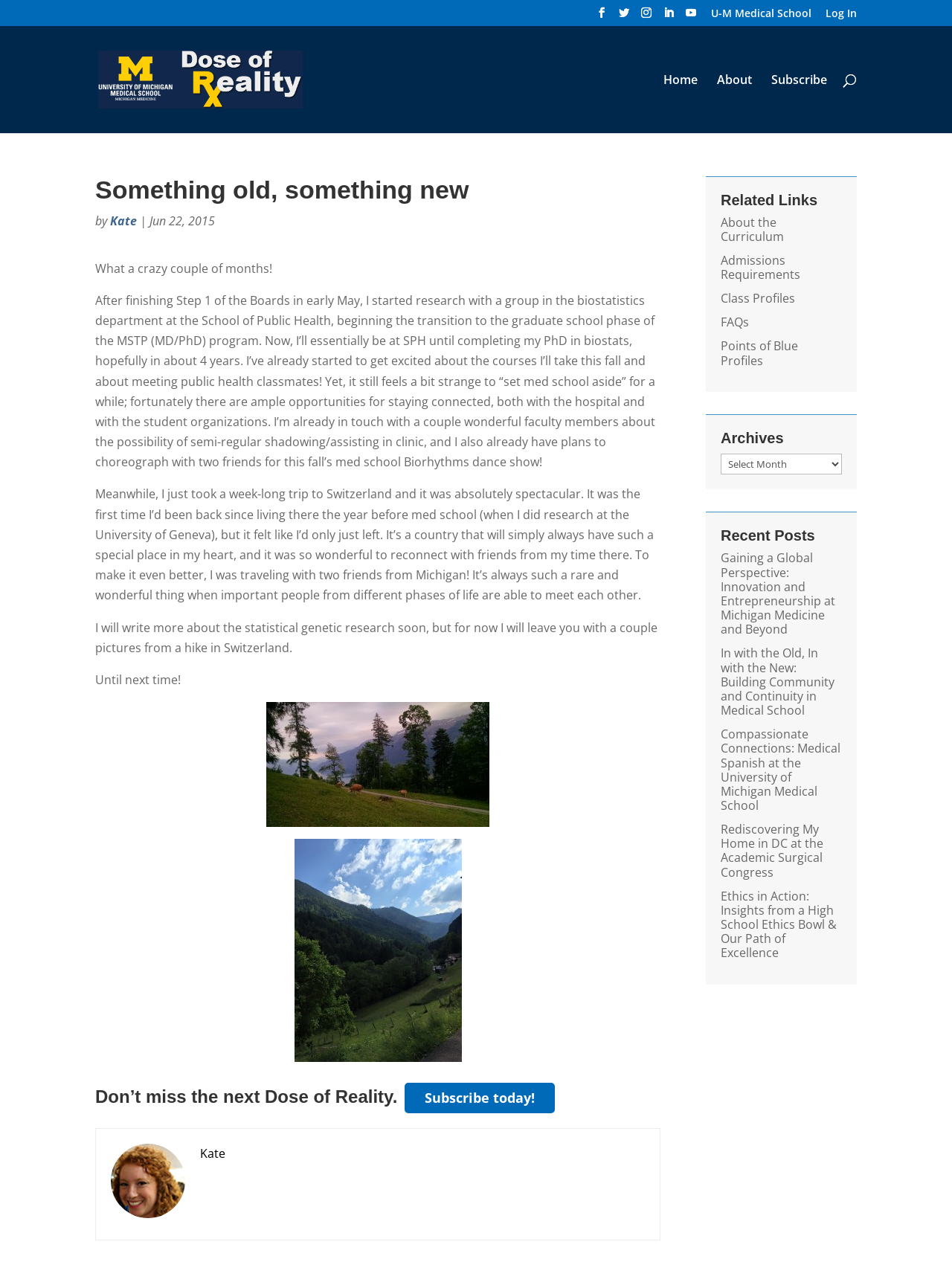Provide a single word or phrase answer to the question: 
What department is the author researching with?

Biostatistics